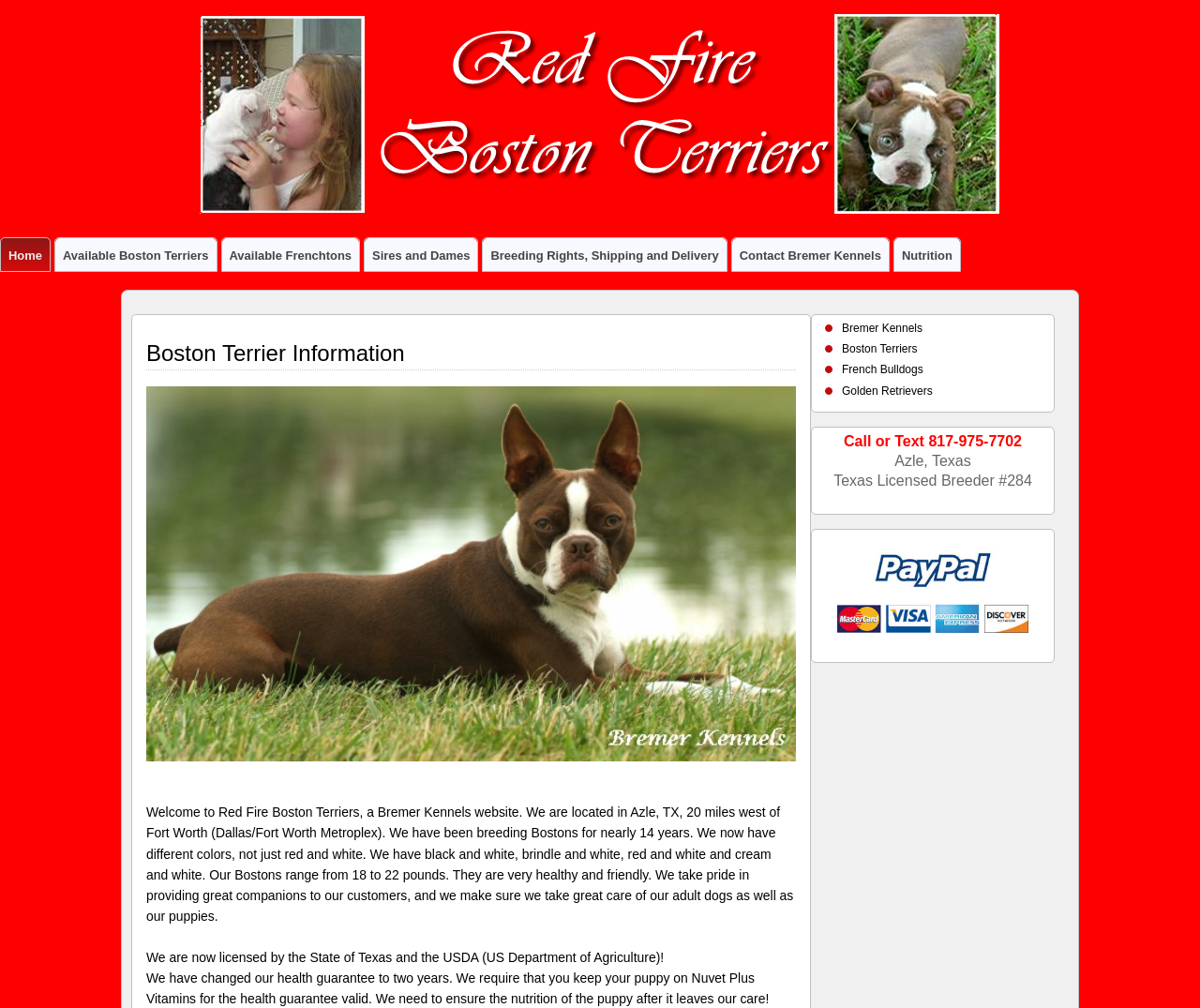What is required for the health guarantee to be valid?
Based on the image, answer the question with as much detail as possible.

According to the text 'We require that you keep your puppy on Nuvet Plus Vitamins for the health guarantee valid.', the health guarantee is only valid if the puppy is kept on Nuvet Plus Vitamins.